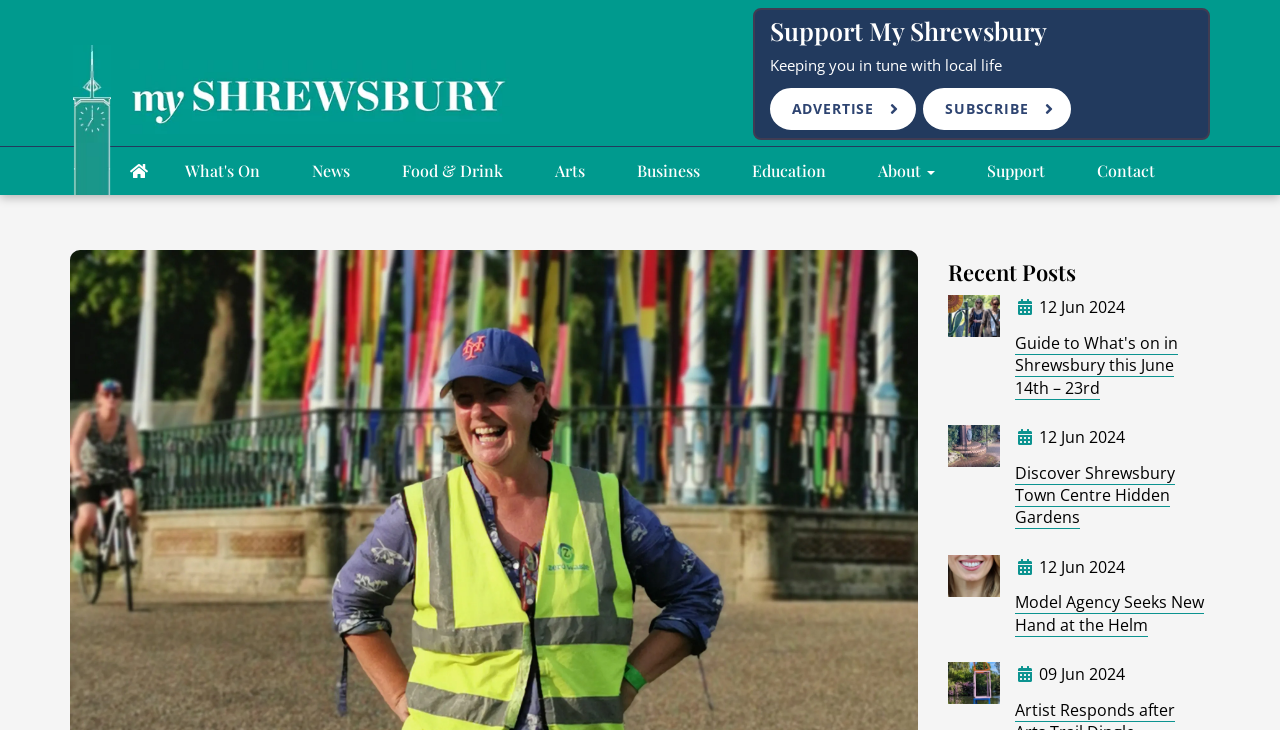Using the image as a reference, answer the following question in as much detail as possible:
How many recent posts are displayed on the webpage?

The number of recent posts displayed on the webpage can be determined by looking at the section labeled 'Recent Posts', which contains four posts with images, headings, and dates.